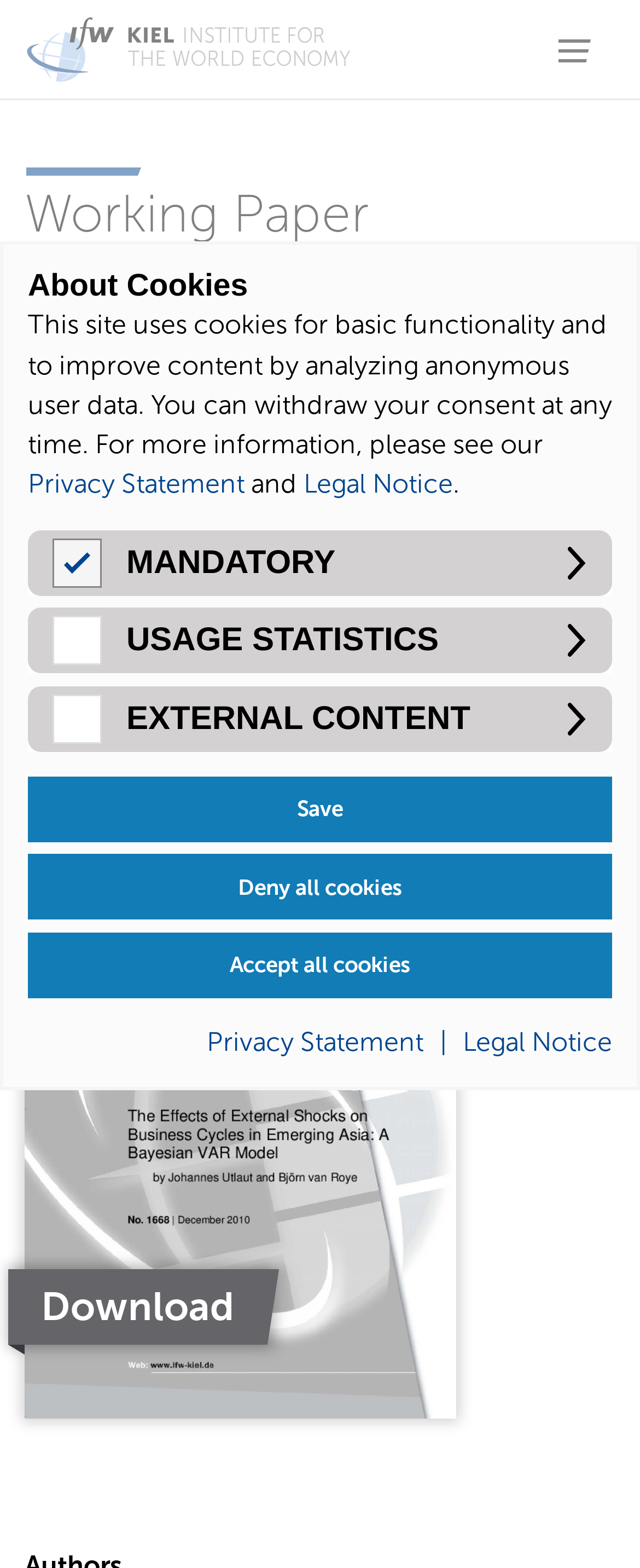Please pinpoint the bounding box coordinates for the region I should click to adhere to this instruction: "Go to main content".

[0.049, 0.017, 0.564, 0.047]